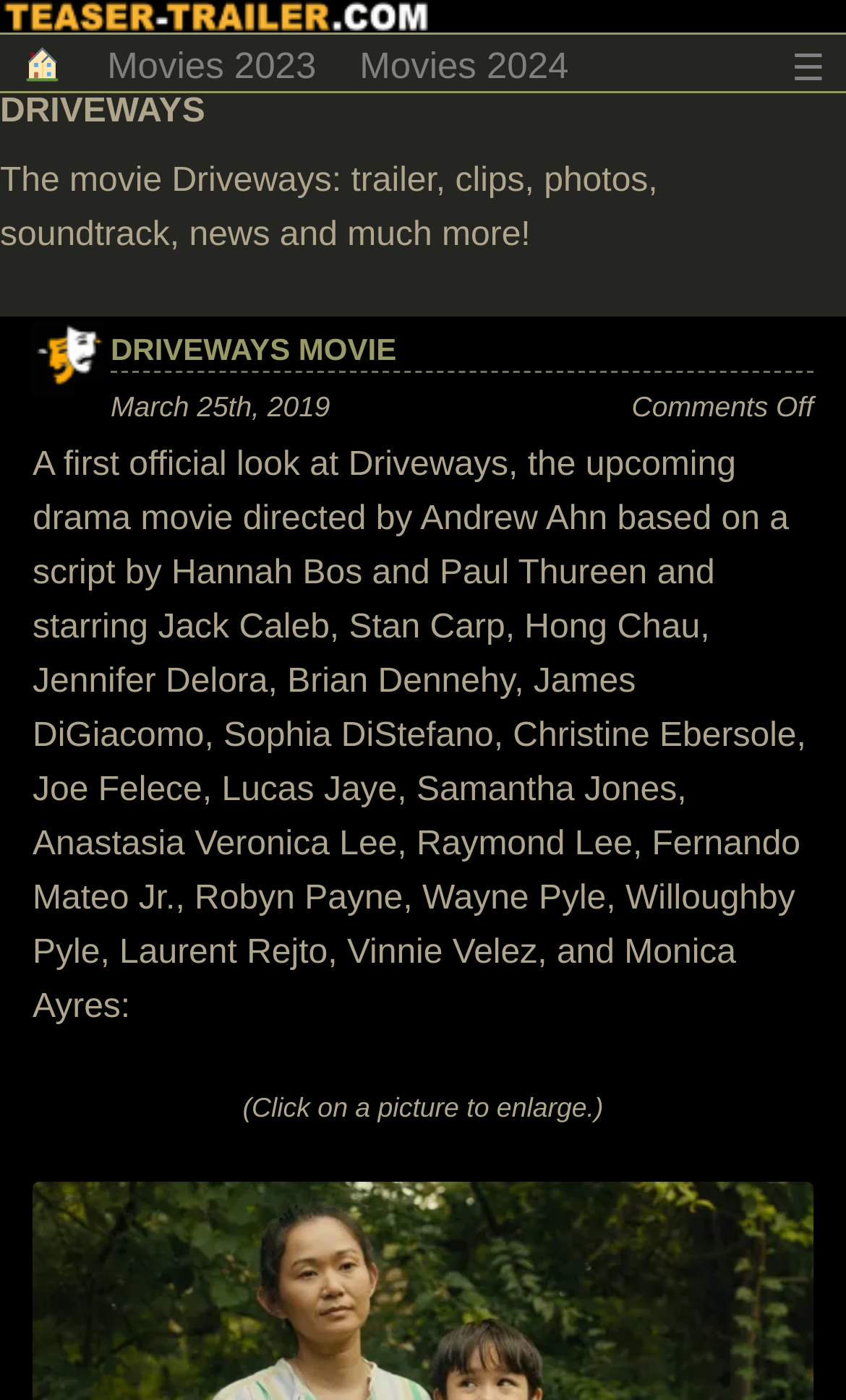Please examine the image and provide a detailed answer to the question: What type of movie is Driveways?

I found this information by reading the text that describes the movie, which mentions 'the upcoming drama movie'.